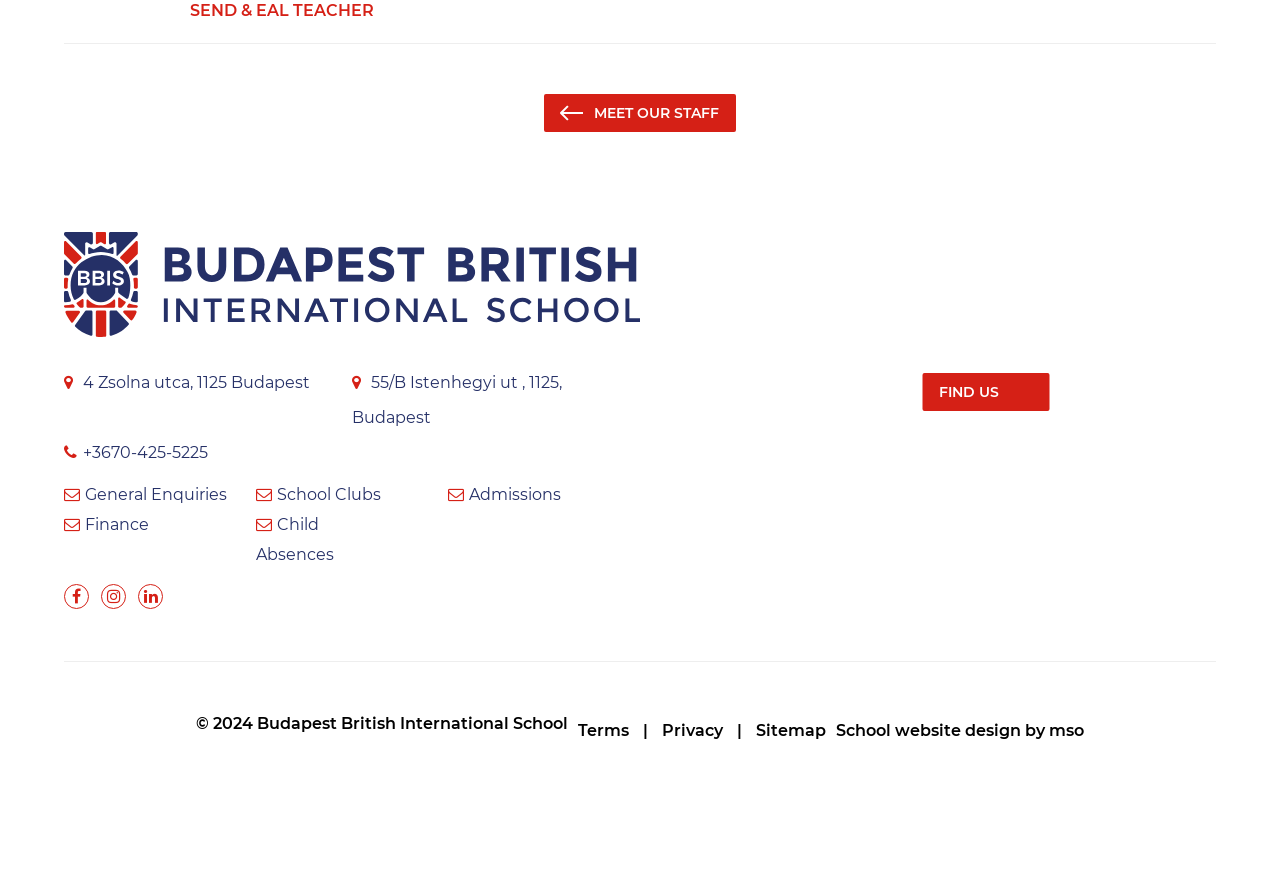Answer the question using only one word or a concise phrase: What is the phone number of the school?

+3670-425-5225